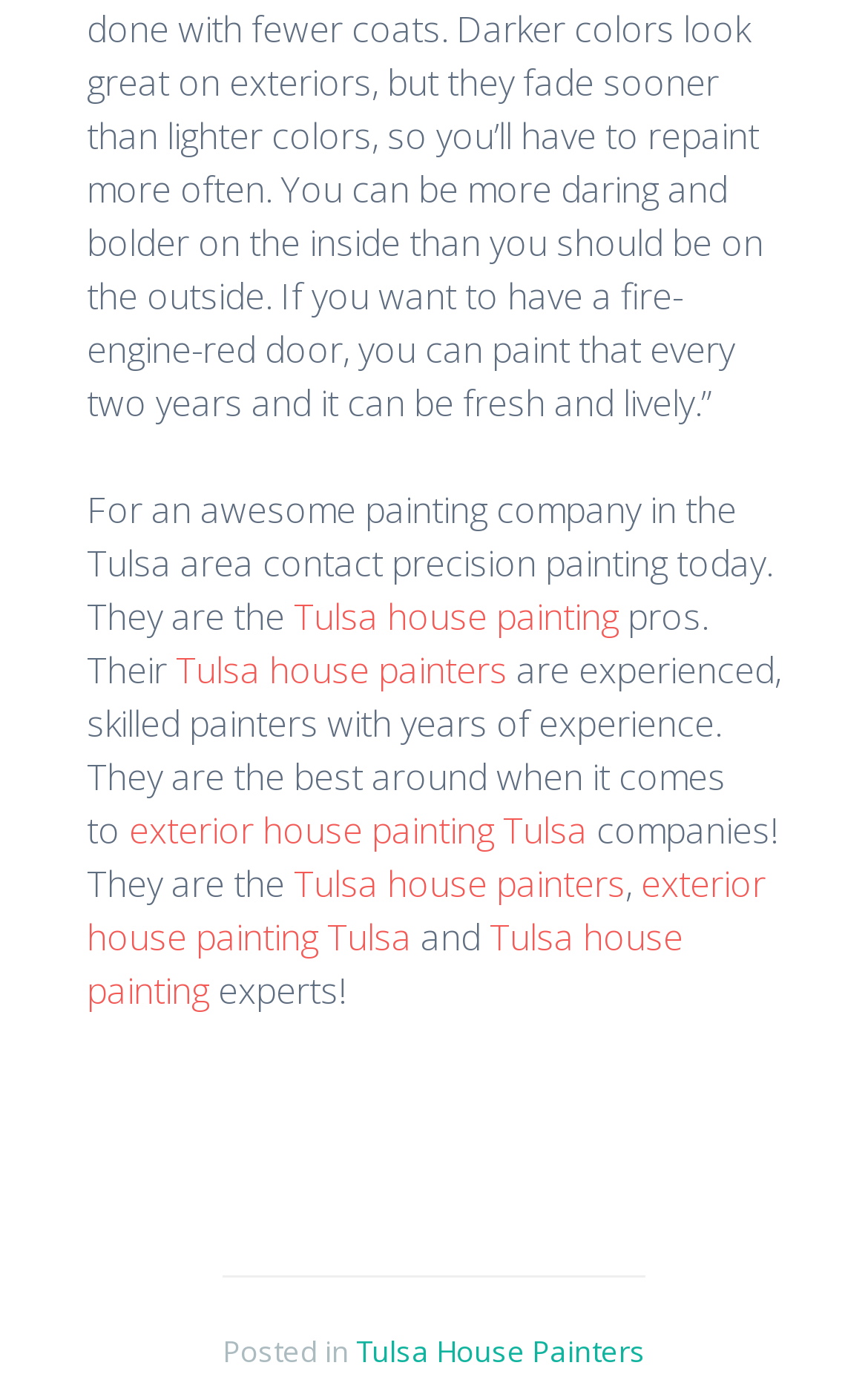Please answer the following question using a single word or phrase: 
What is the profession of the company?

Painters